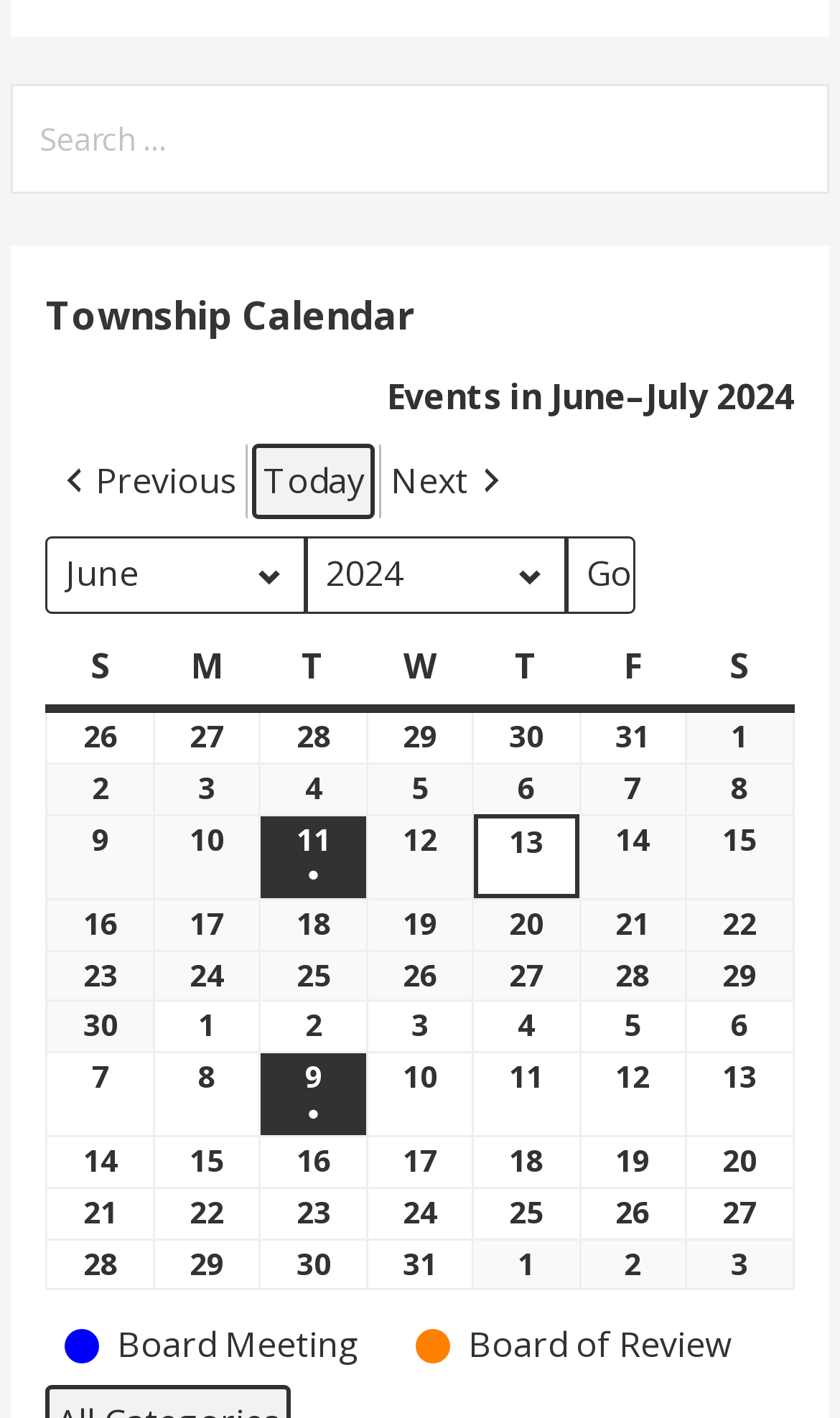Using the information in the image, could you please answer the following question in detail:
What day of the week is July 9, 2024?

The grid cell for July 9, 2024 is located in the third column of the table, which corresponds to Tuesday based on the column headers.